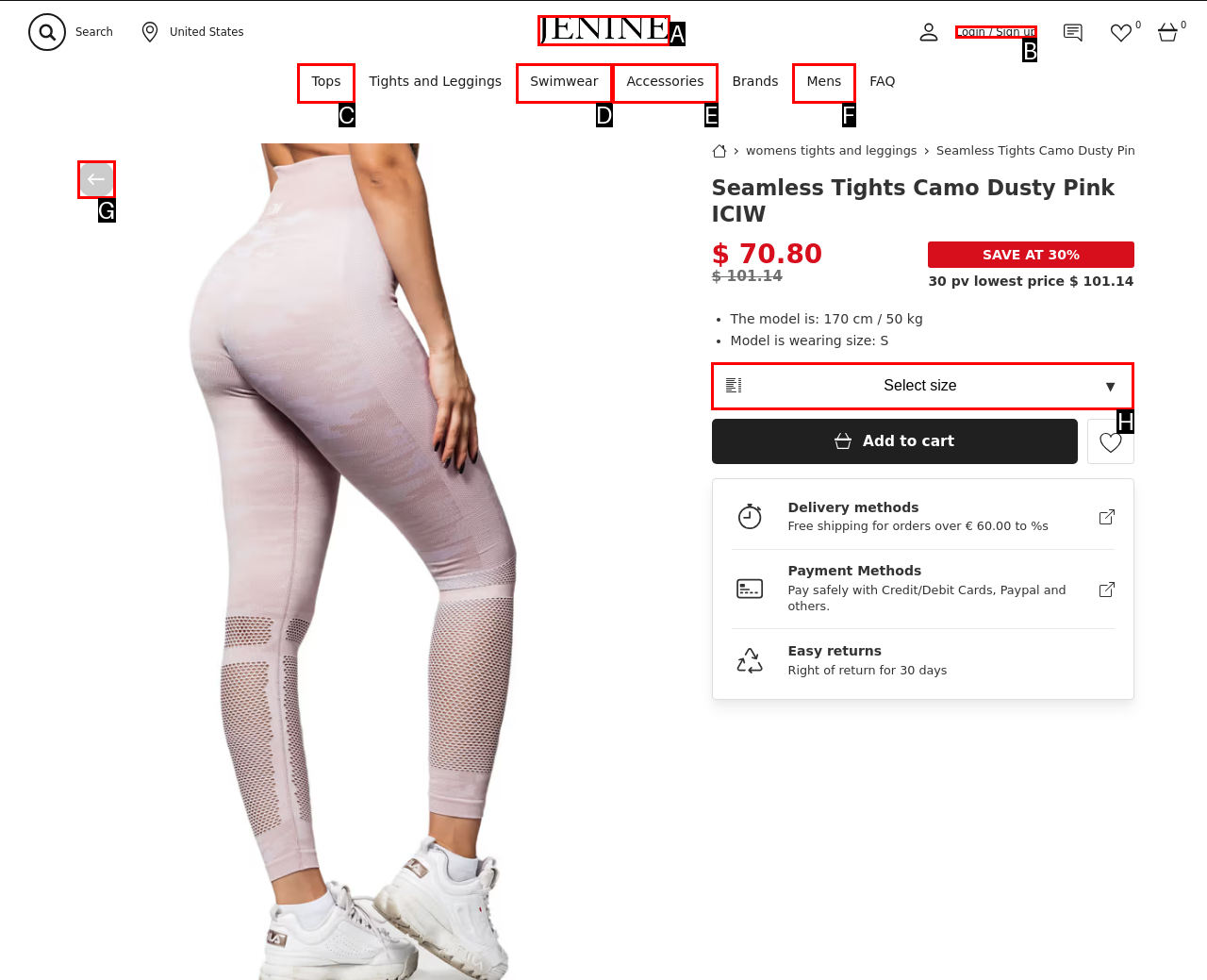Indicate which UI element needs to be clicked to fulfill the task: Login or sign up
Answer with the letter of the chosen option from the available choices directly.

B